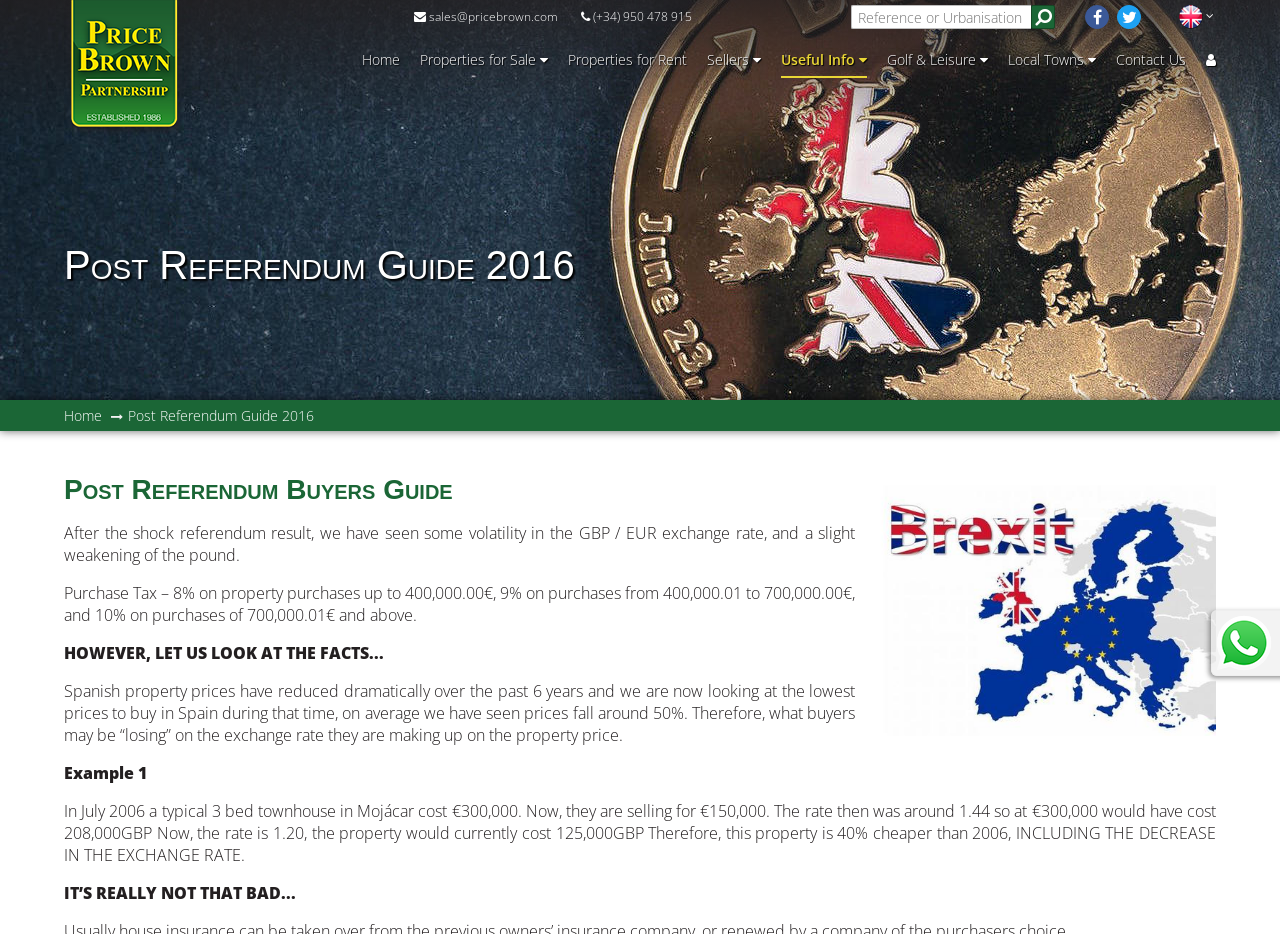Please provide a comprehensive answer to the question below using the information from the image: What has happened to Spanish property prices over the past 6 years?

According to the webpage content, Spanish property prices have decreased significantly over the past 6 years, with an average fall of around 50%. This is mentioned in the guide as a factor that buyers should consider when making a purchase decision.